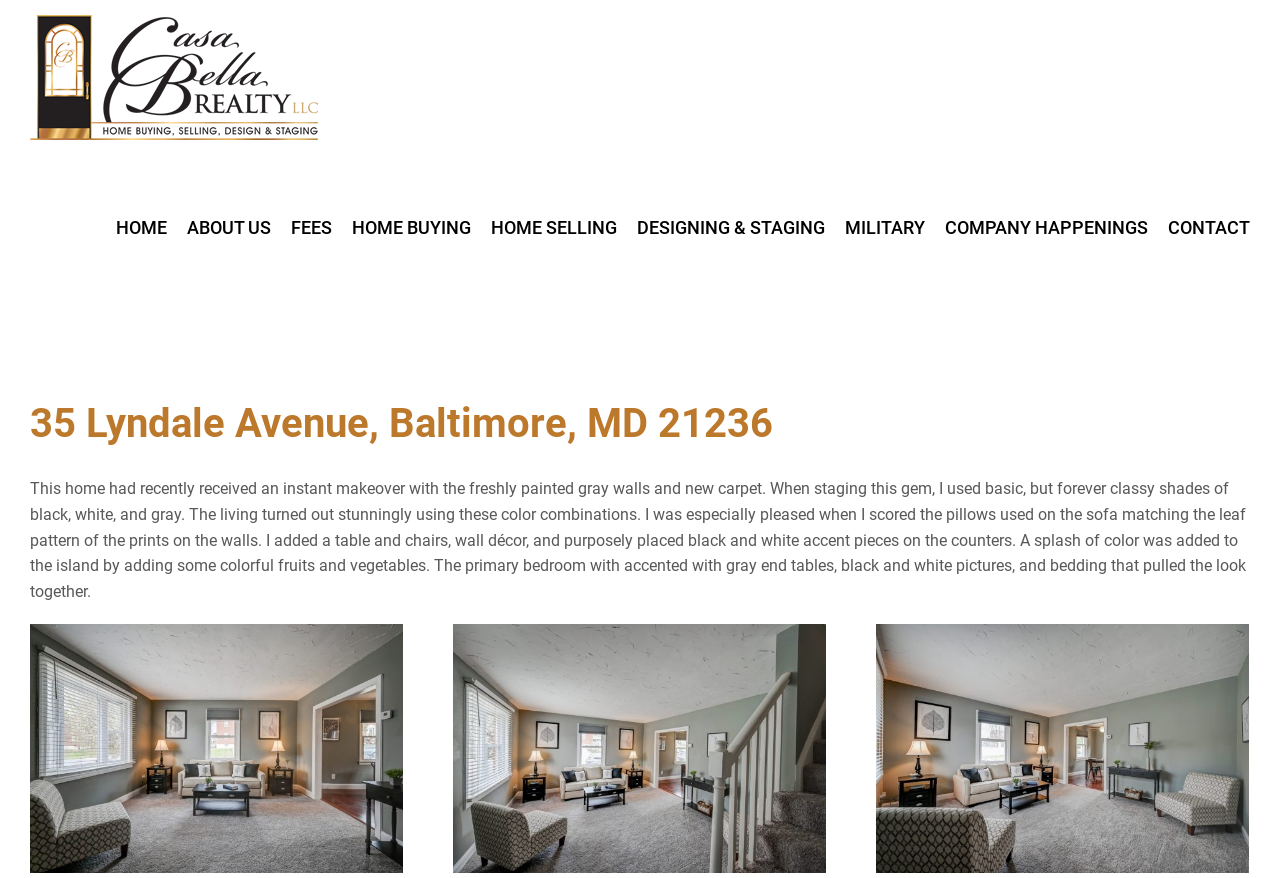Could you specify the bounding box coordinates for the clickable section to complete the following instruction: "Click Casa Bella Realty Logo"?

[0.023, 0.017, 0.248, 0.159]